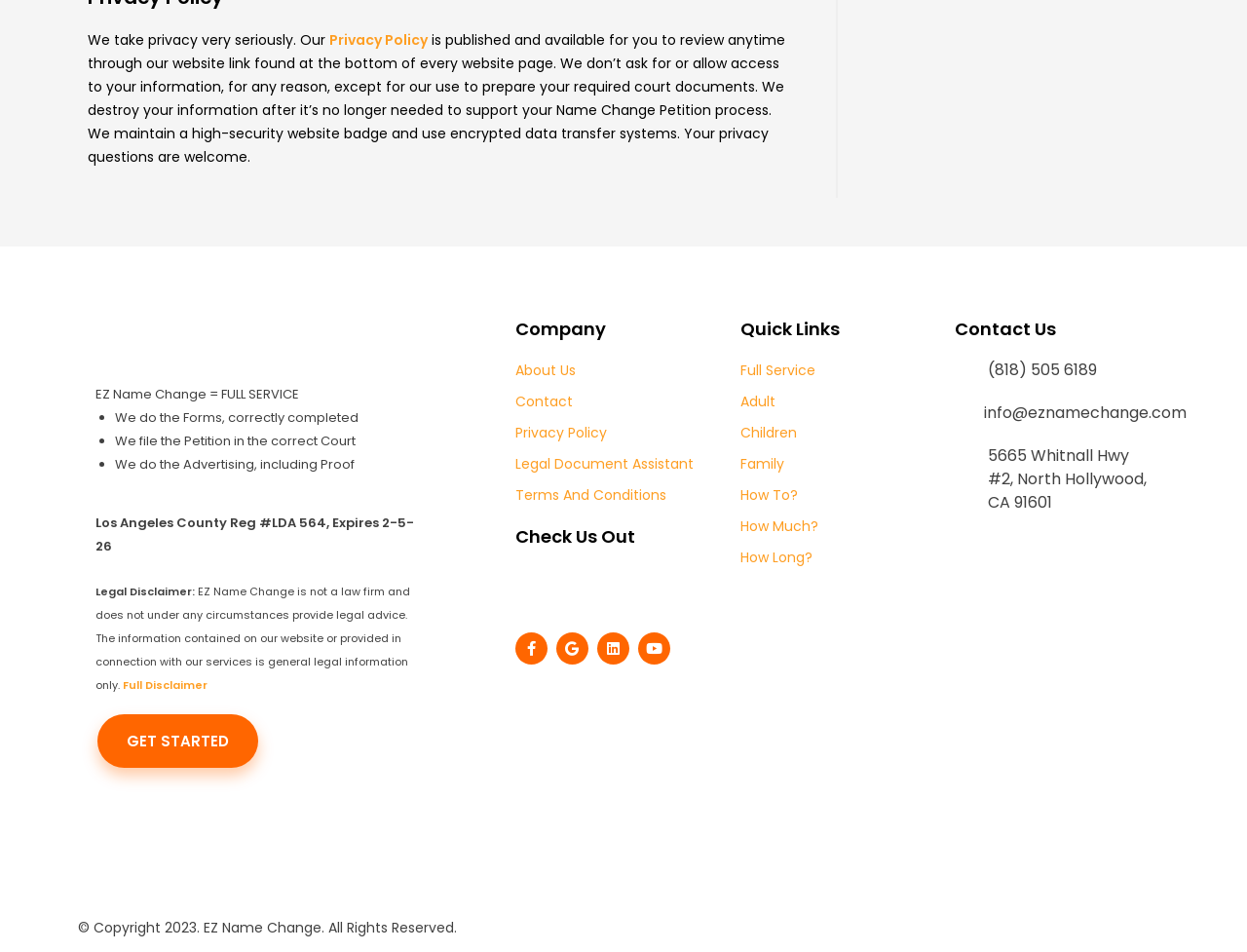Could you please study the image and provide a detailed answer to the question:
What is the company's stance on privacy?

The company takes privacy very seriously, as stated in the first paragraph of the webpage. They have a published privacy policy and do not ask for or allow access to user information except for preparing required court documents.